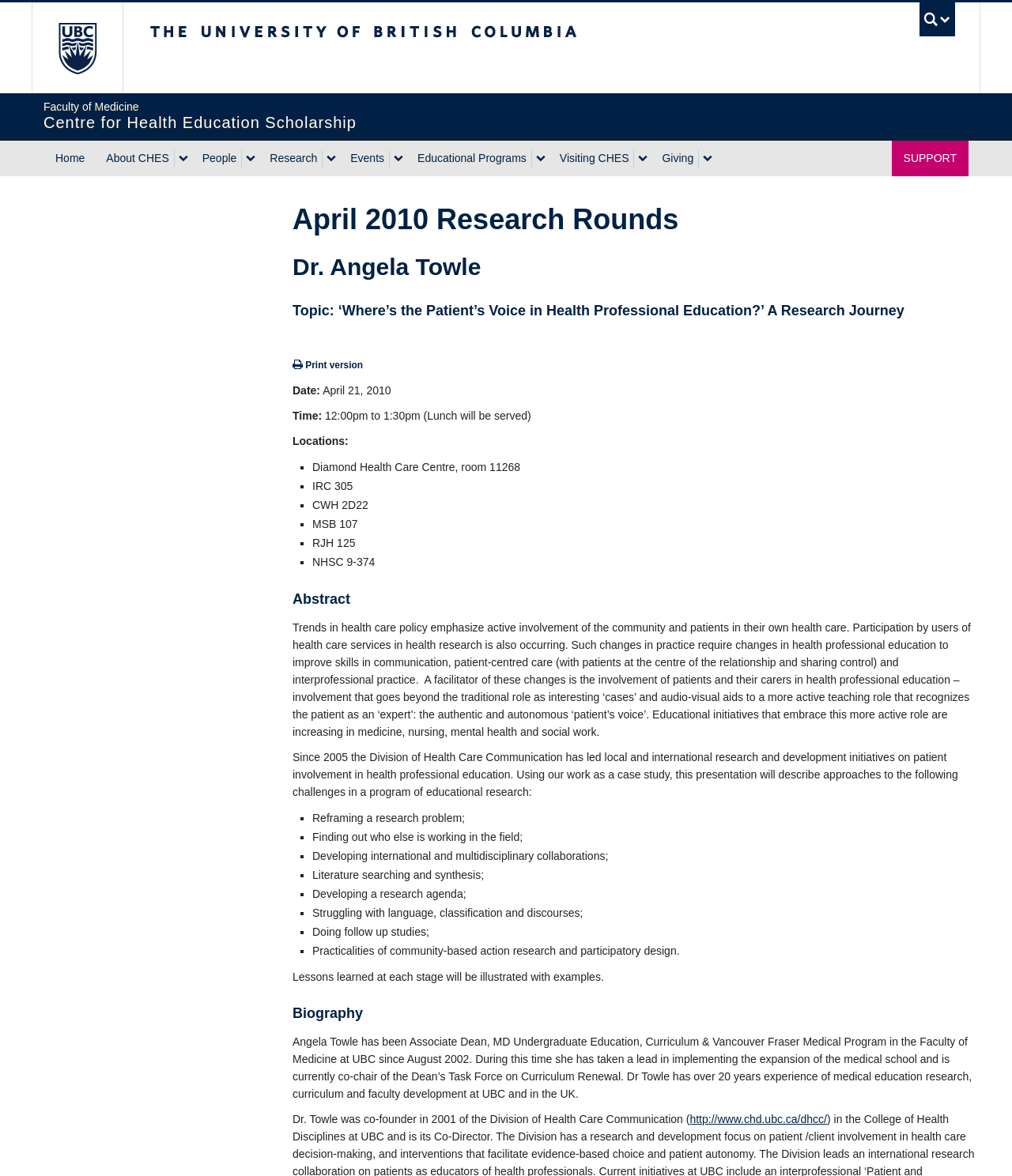What is the role of patients in health professional education according to the research?
Look at the screenshot and provide an in-depth answer.

The answer can be found in the StaticText which describes the involvement of patients and their carers in health professional education, where patients are recognized as 'experts' and have an active teaching role.